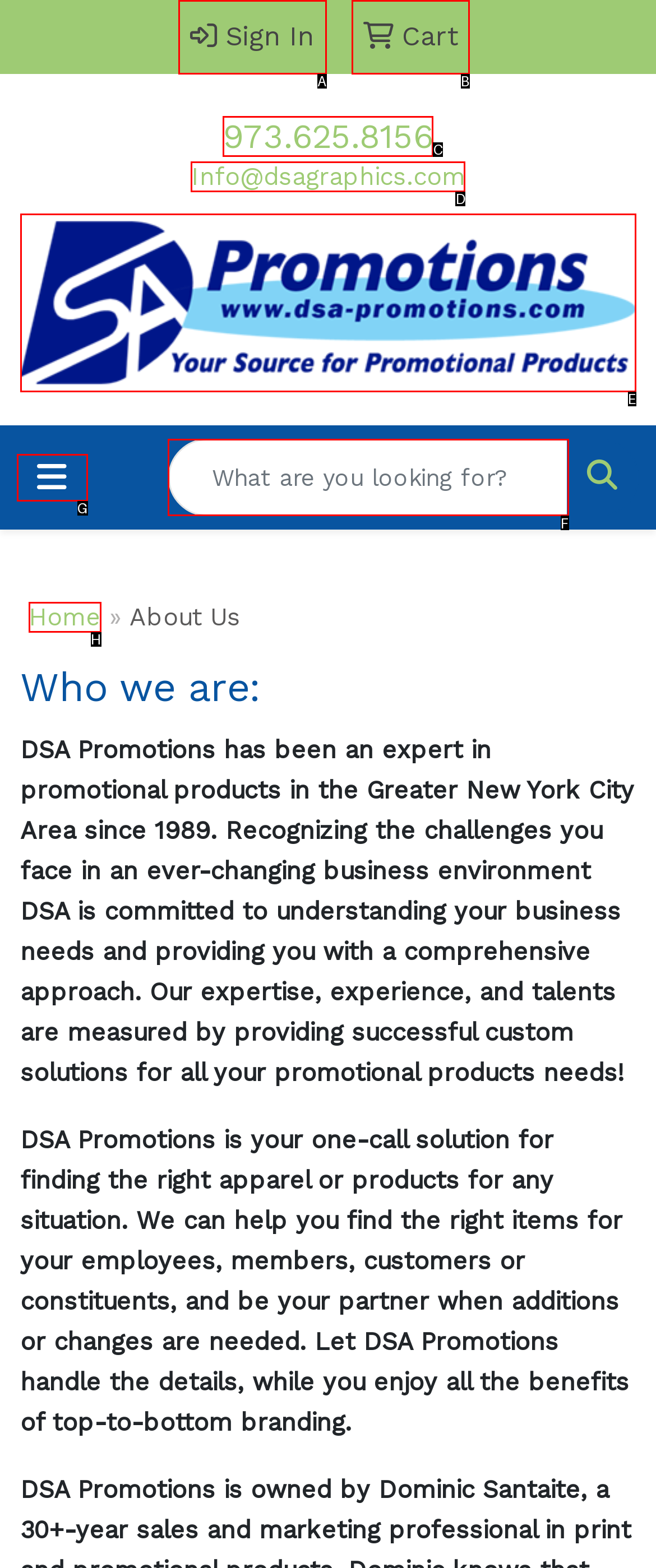Which lettered option should be clicked to perform the following task: Click the Crystal Vaults Logo
Respond with the letter of the appropriate option.

None